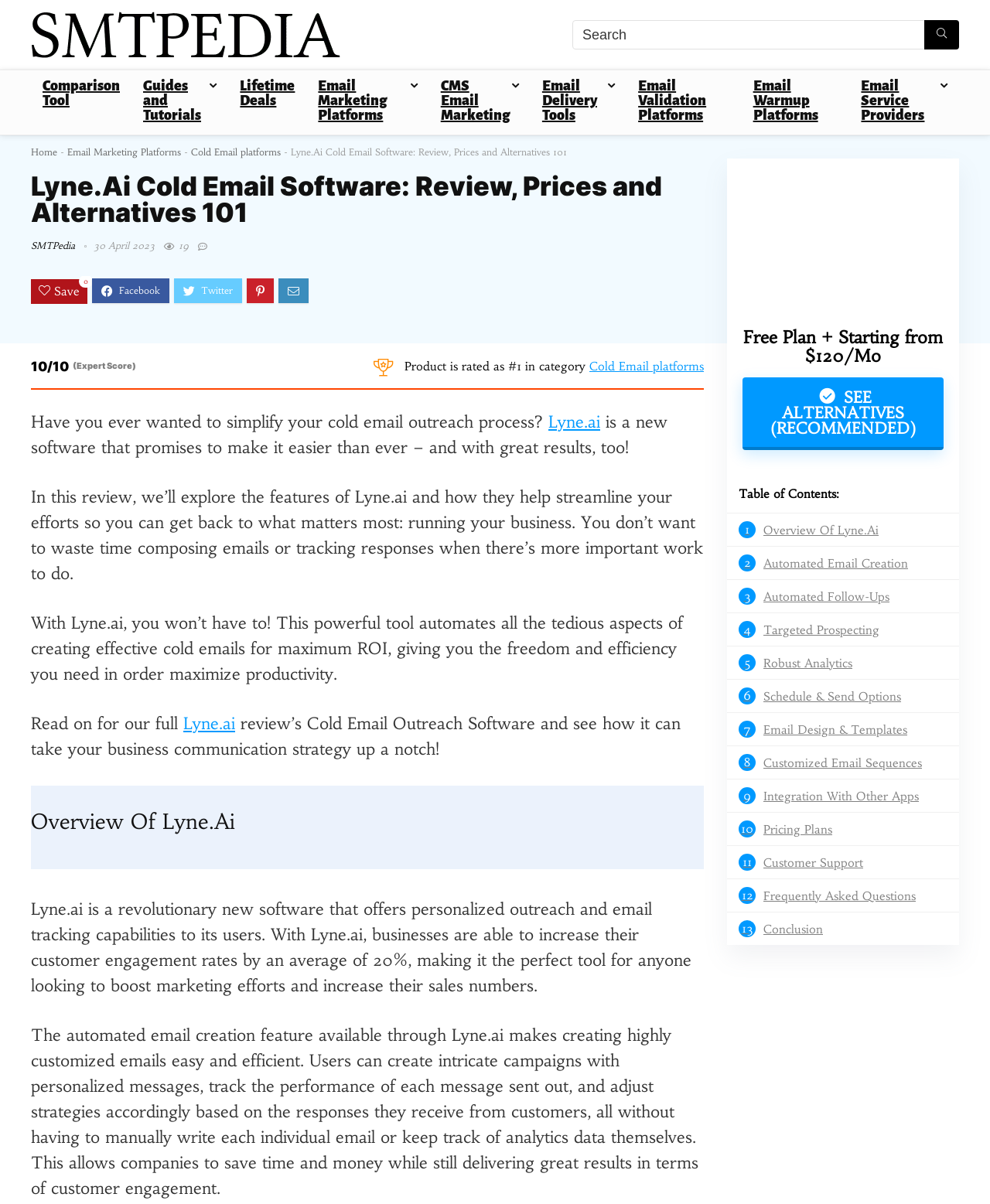Provide the text content of the webpage's main heading.

Lyne.Ai Cold Email Software: Review, Prices and Alternatives 101